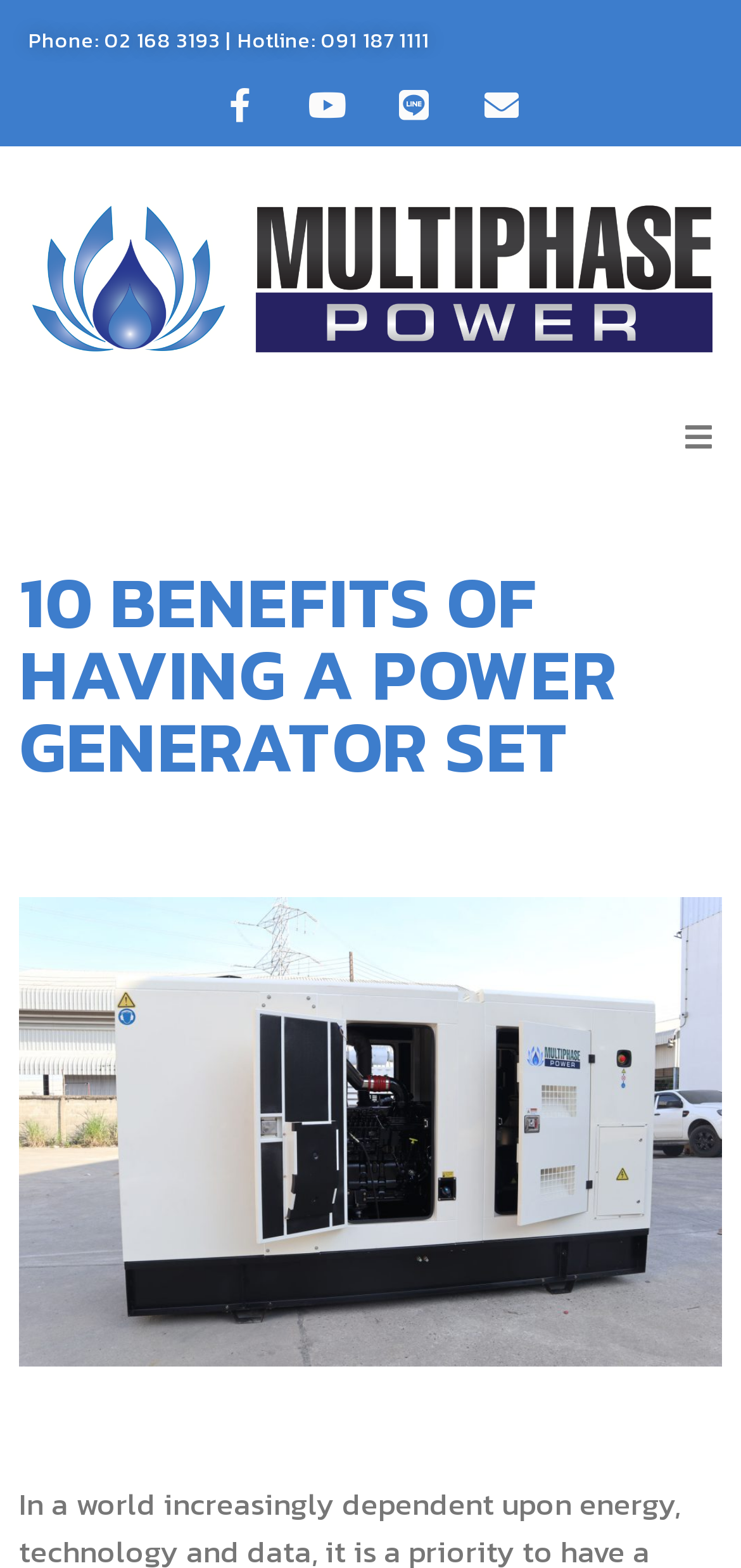What is the phone number?
Please provide a comprehensive answer based on the visual information in the image.

I found the phone number by looking at the top section of the webpage, where it says 'Phone:' followed by the number '02 168 3193'.